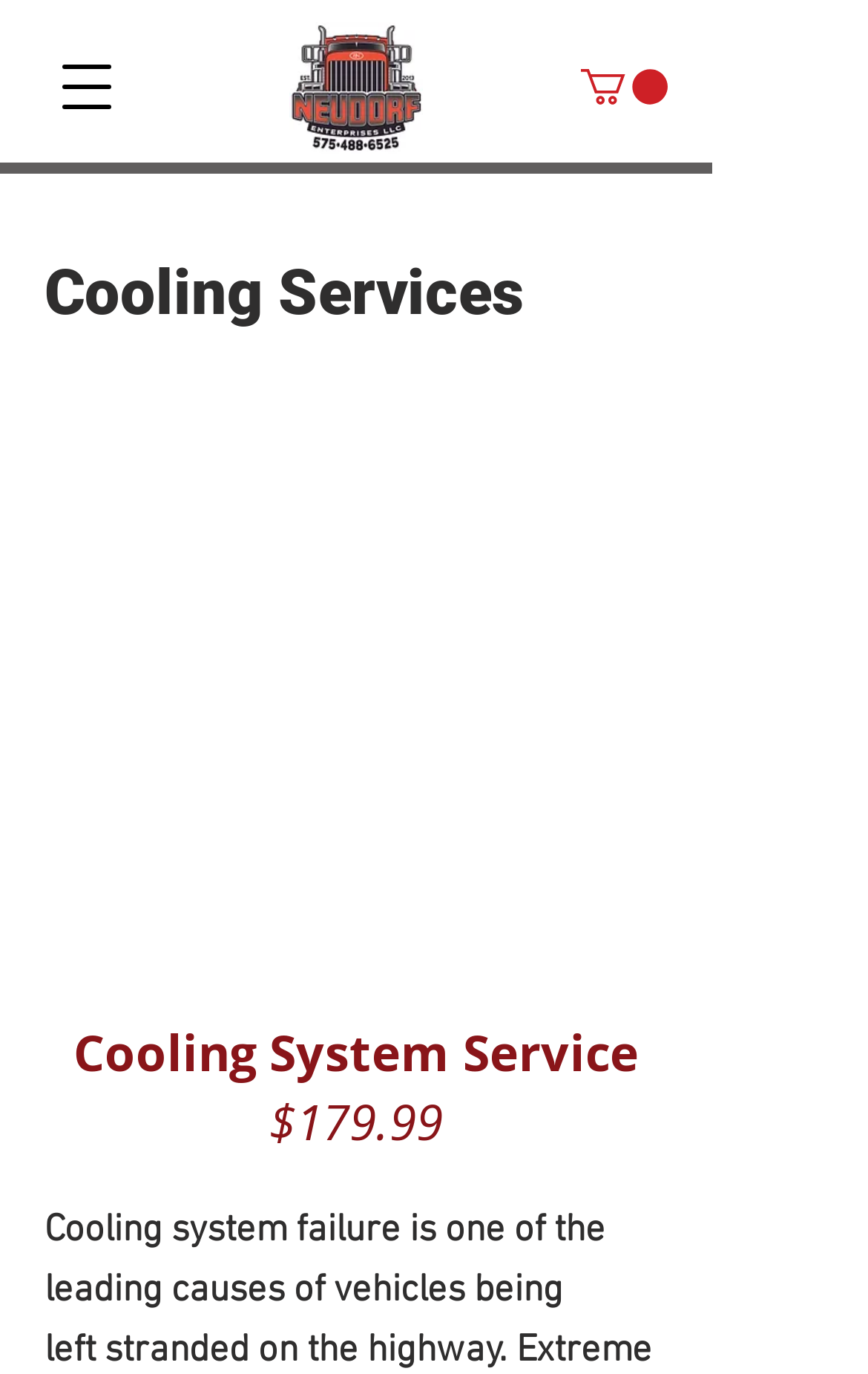Is there a navigation menu on the webpage?
Based on the image, answer the question with as much detail as possible.

I found the navigation menu by looking at the button 'Open navigation menu' which is located at the top left of the webpage, indicating that there is a navigation menu that can be opened.